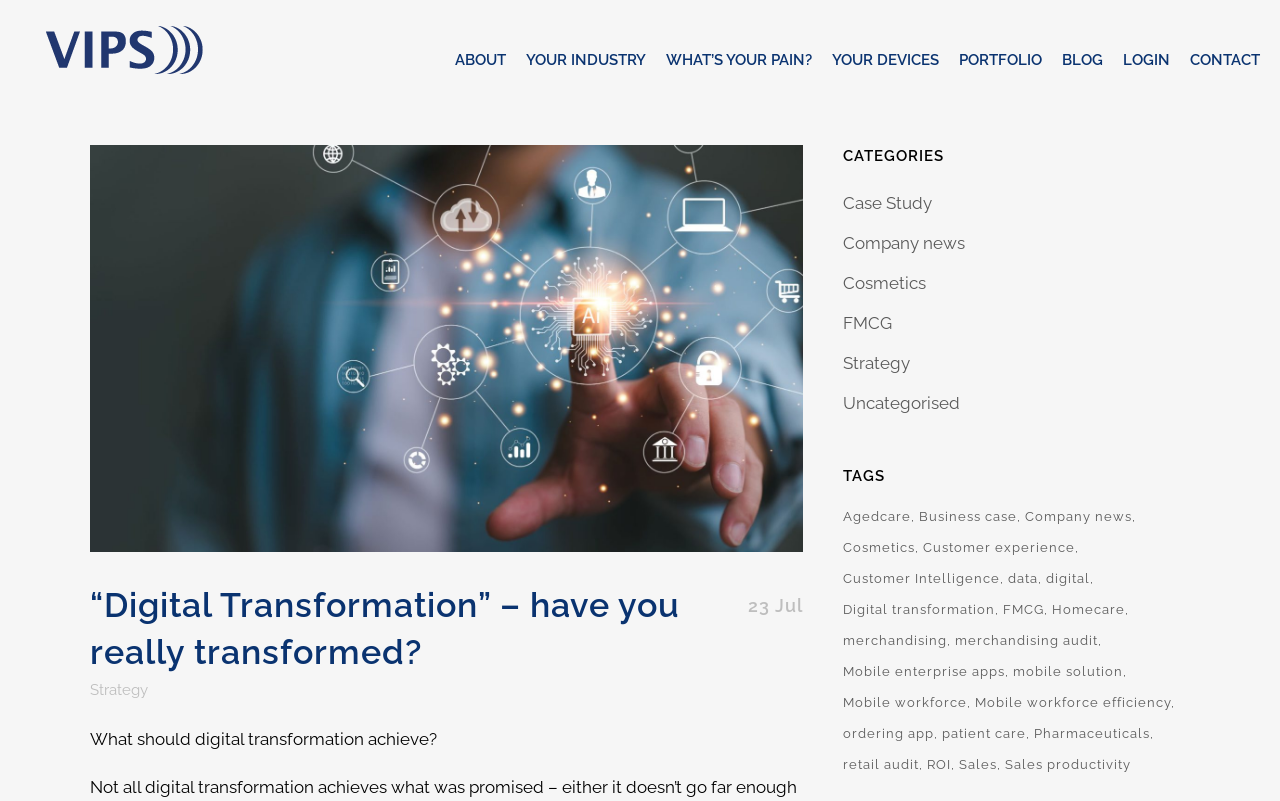Can you specify the bounding box coordinates for the region that should be clicked to fulfill this instruction: "Read the blog post titled 'Digital Transformation'".

[0.07, 0.727, 0.628, 0.844]